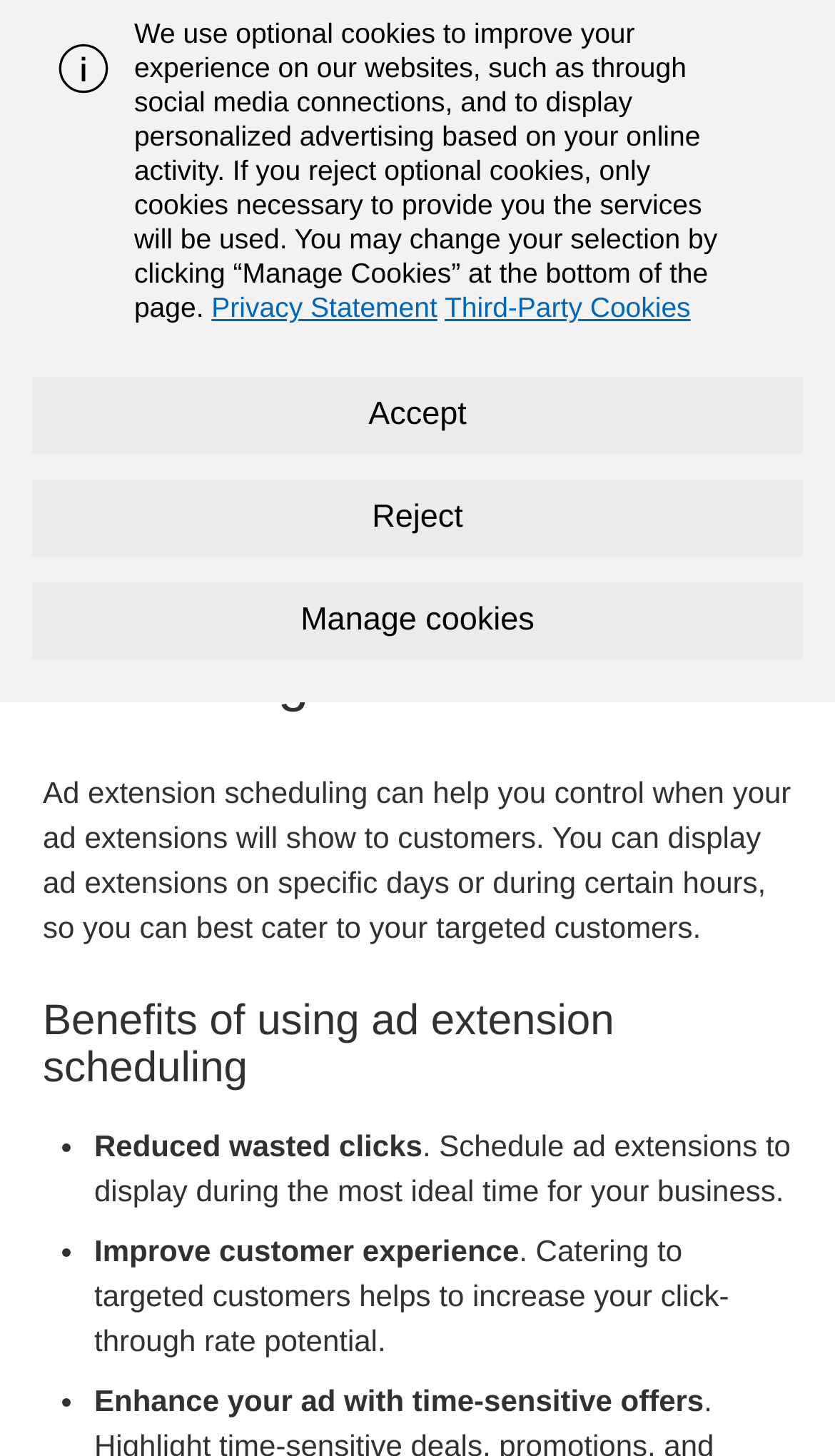Specify the bounding box coordinates (top-left x, top-left y, bottom-right x, bottom-right y) of the UI element in the screenshot that matches this description: Accept

[0.038, 0.259, 0.962, 0.312]